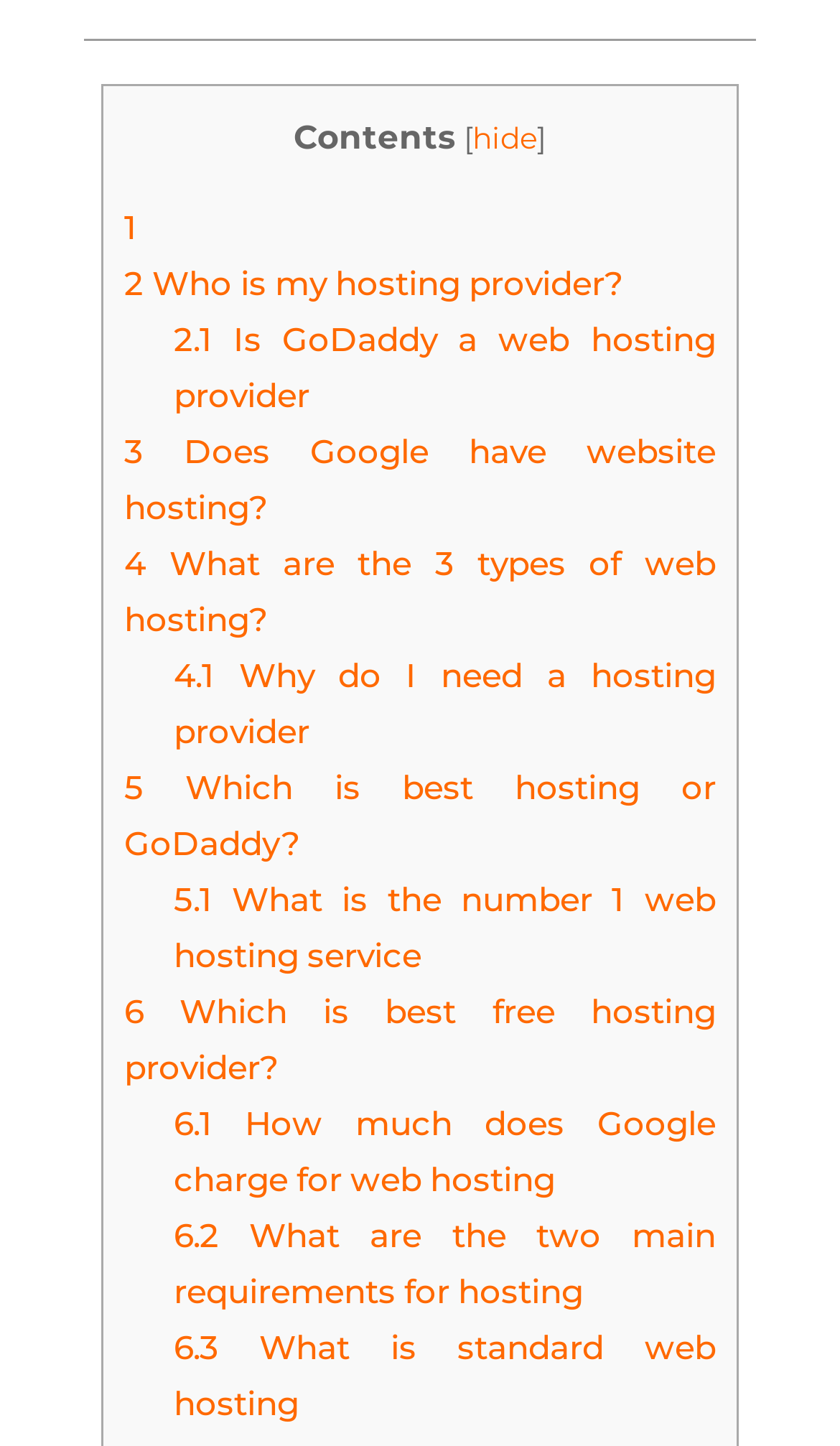Give a short answer using one word or phrase for the question:
How many sub-questions are there for question 4?

1